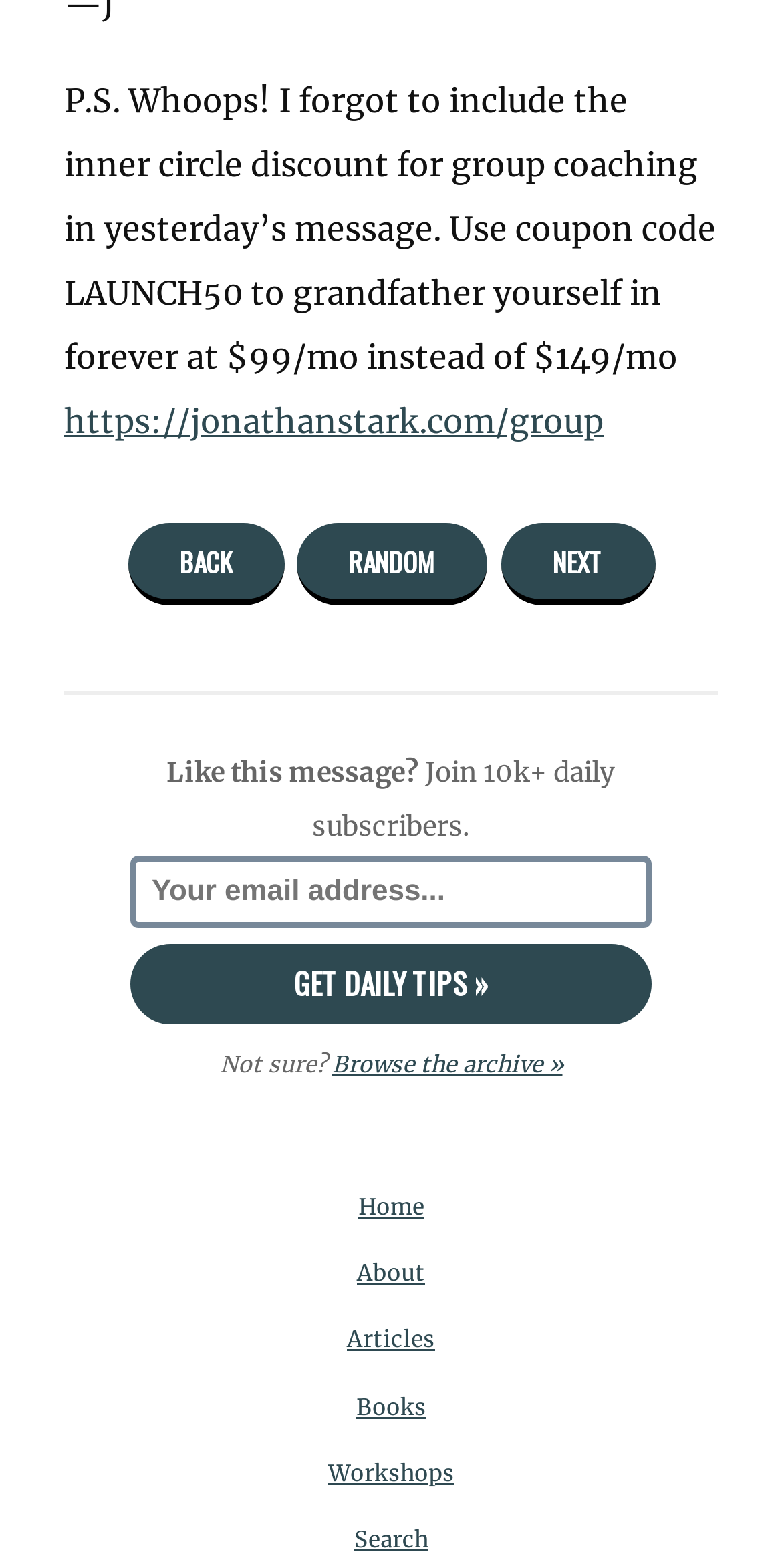Identify the bounding box coordinates for the region to click in order to carry out this instruction: "Click the 'Get Daily Tips »' button". Provide the coordinates using four float numbers between 0 and 1, formatted as [left, top, right, bottom].

[0.168, 0.602, 0.832, 0.653]